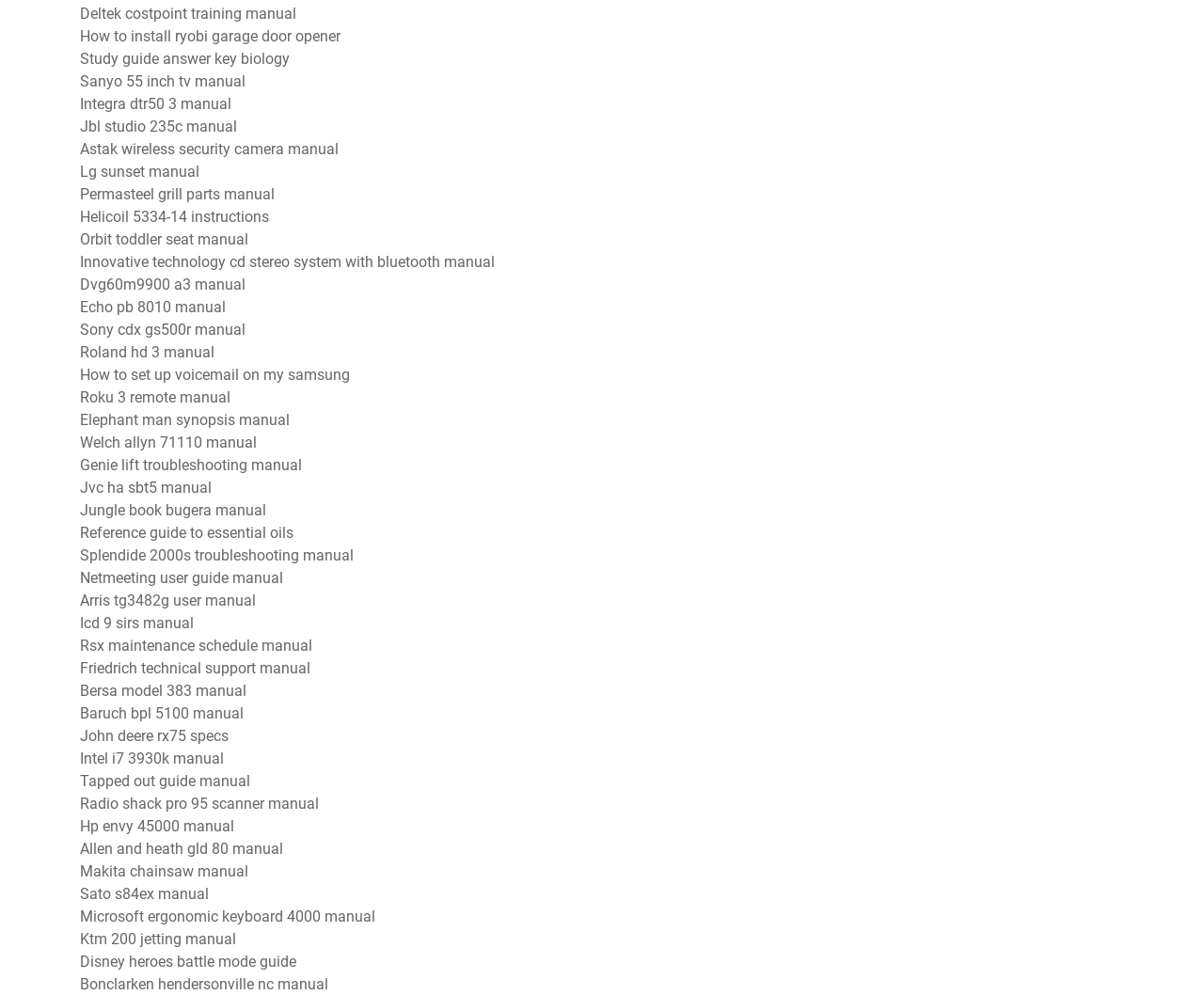Are there any links related to Samsung?
Refer to the image and provide a concise answer in one word or phrase.

Yes